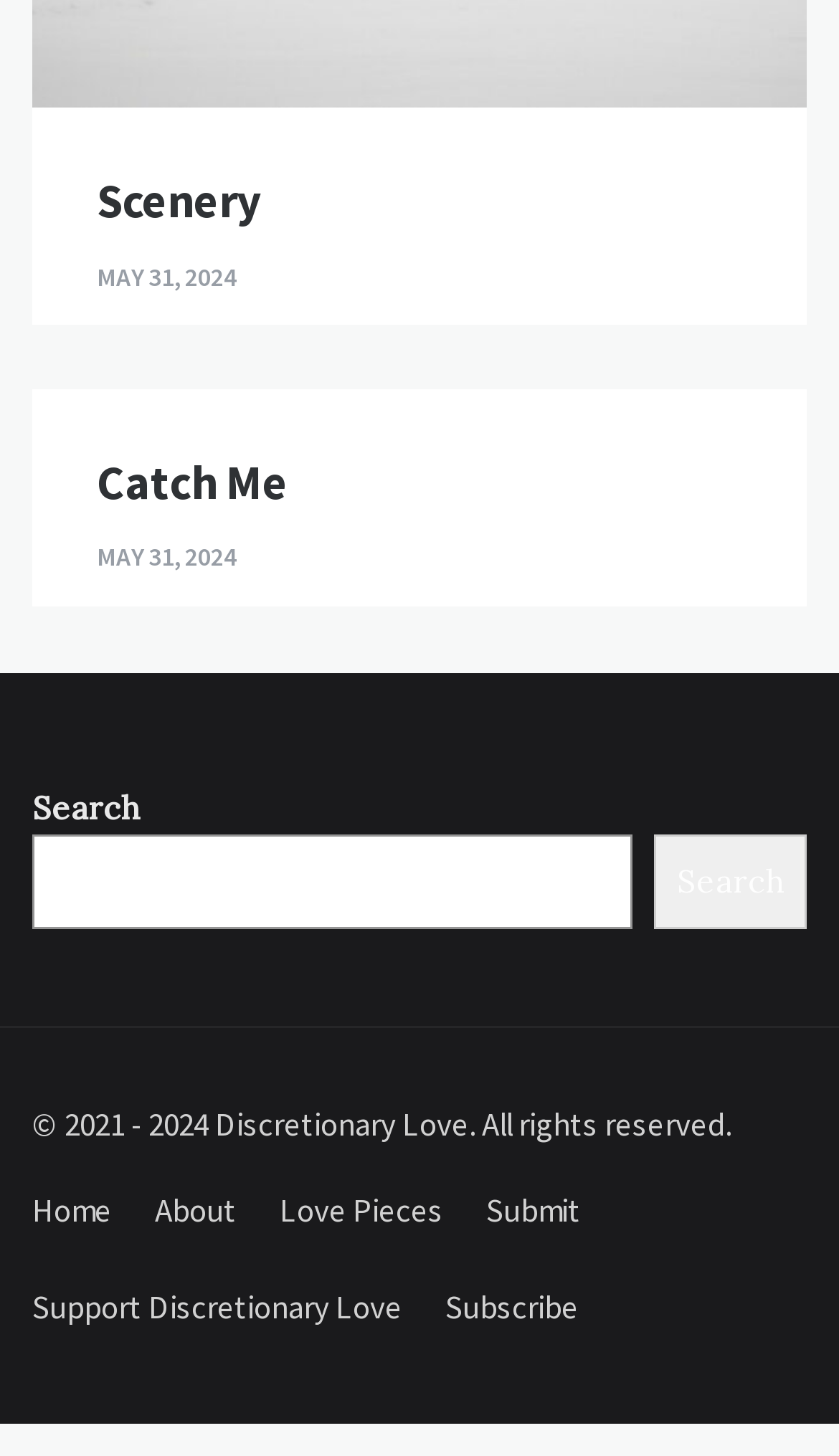For the given element description Submit, determine the bounding box coordinates of the UI element. The coordinates should follow the format (top-left x, top-left y, bottom-right x, bottom-right y) and be within the range of 0 to 1.

[0.554, 0.797, 0.718, 0.864]